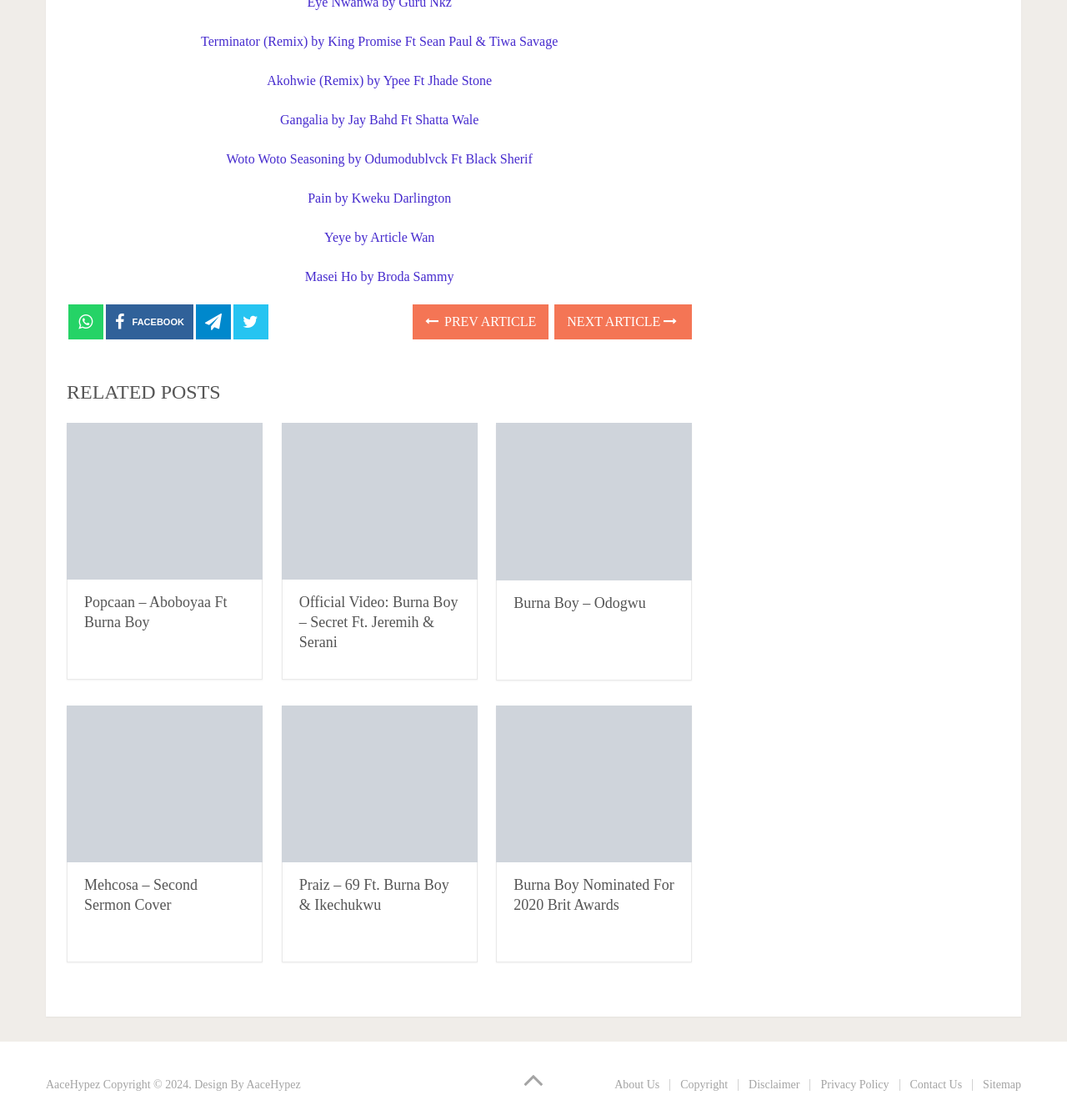Based on the provided description, "Pain by Kweku Darlington", find the bounding box of the corresponding UI element in the screenshot.

[0.288, 0.17, 0.423, 0.183]